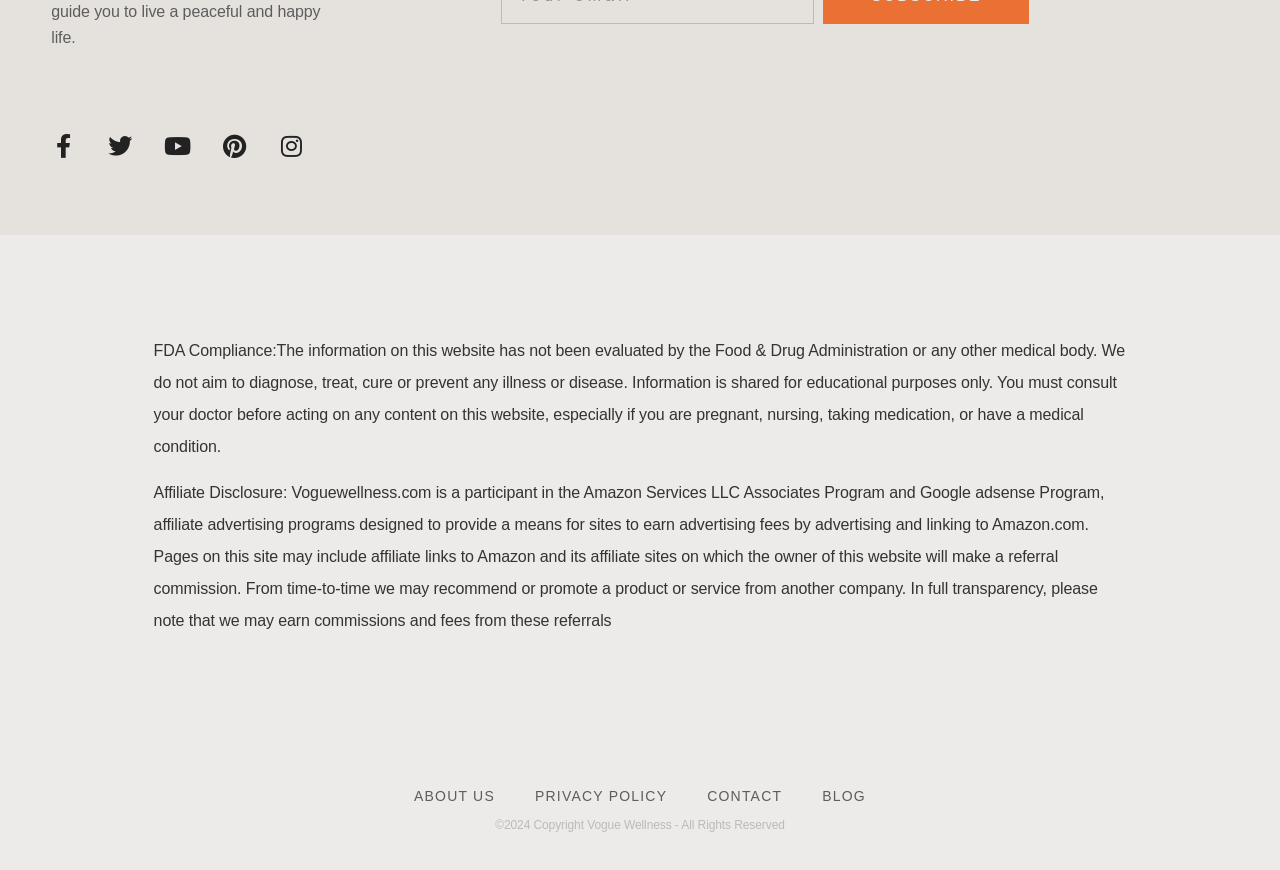What are the main sections of the website? Examine the screenshot and reply using just one word or a brief phrase.

About Us, Privacy Policy, Contact, Blog